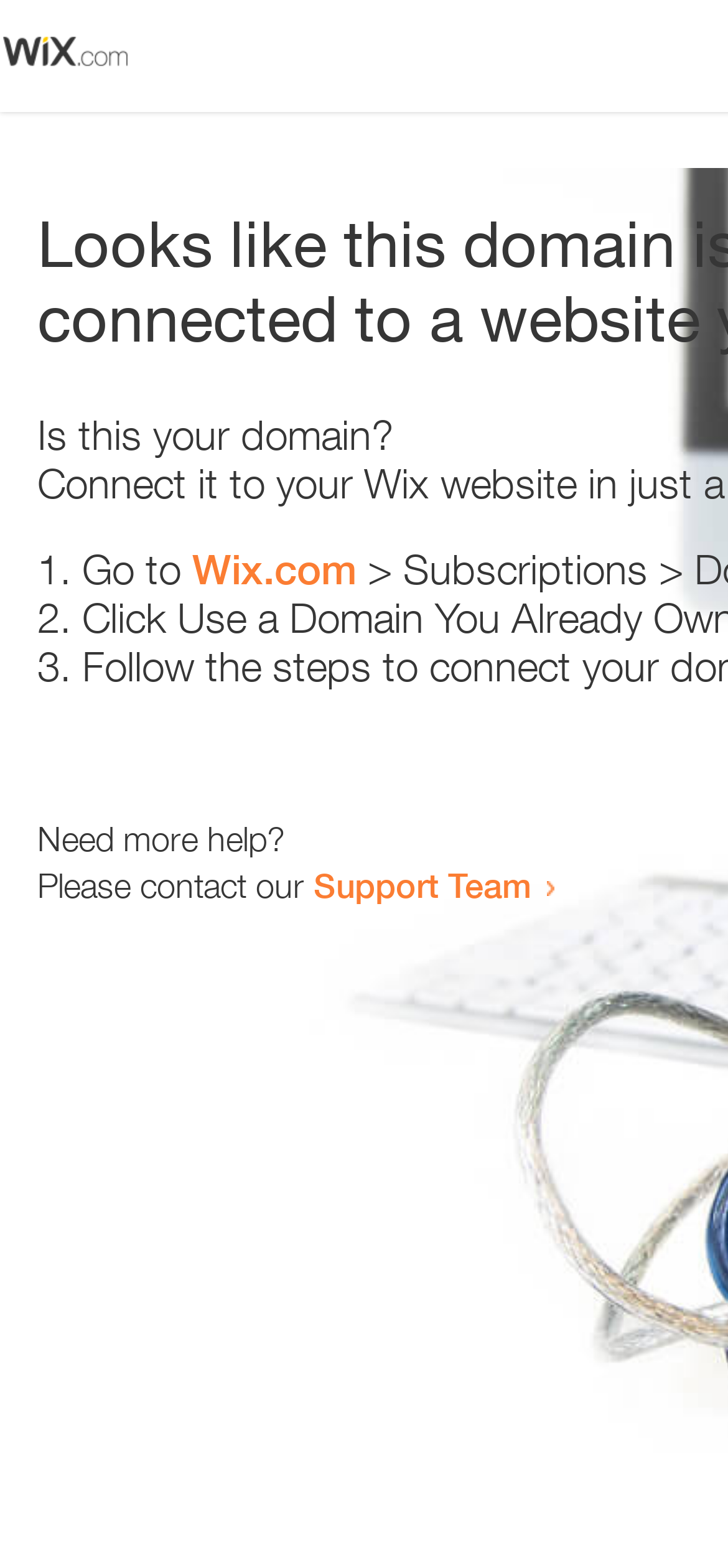Determine the heading of the webpage and extract its text content.

Looks like this domain isn't
connected to a website yet